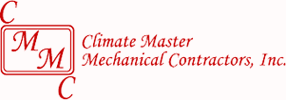What services does Climate Master Mechanical Contractors provide?
Refer to the screenshot and deliver a thorough answer to the question presented.

The company provides heating, ventilation, and air conditioning solutions for both residential and commercial clients, as mentioned in the caption.